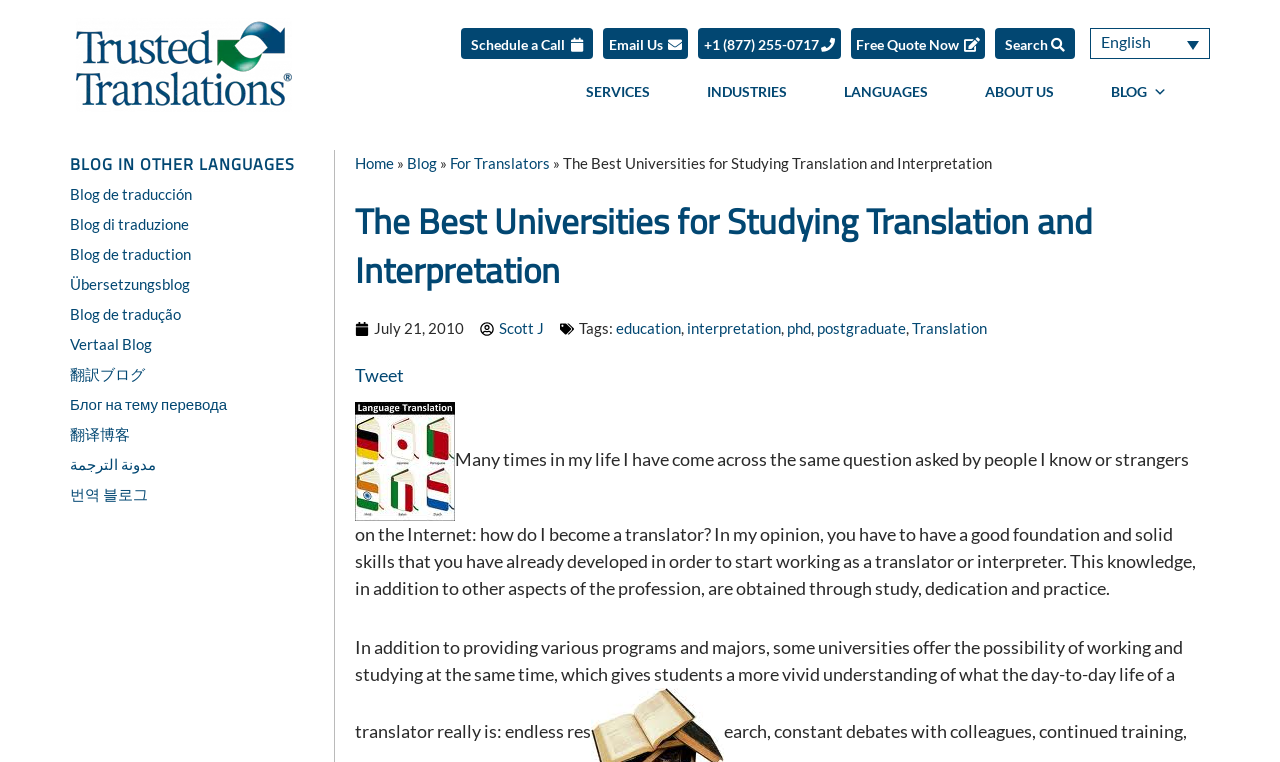Give a one-word or one-phrase response to the question:
What is the name of the logo in the top left corner?

Trusted Translations Logo